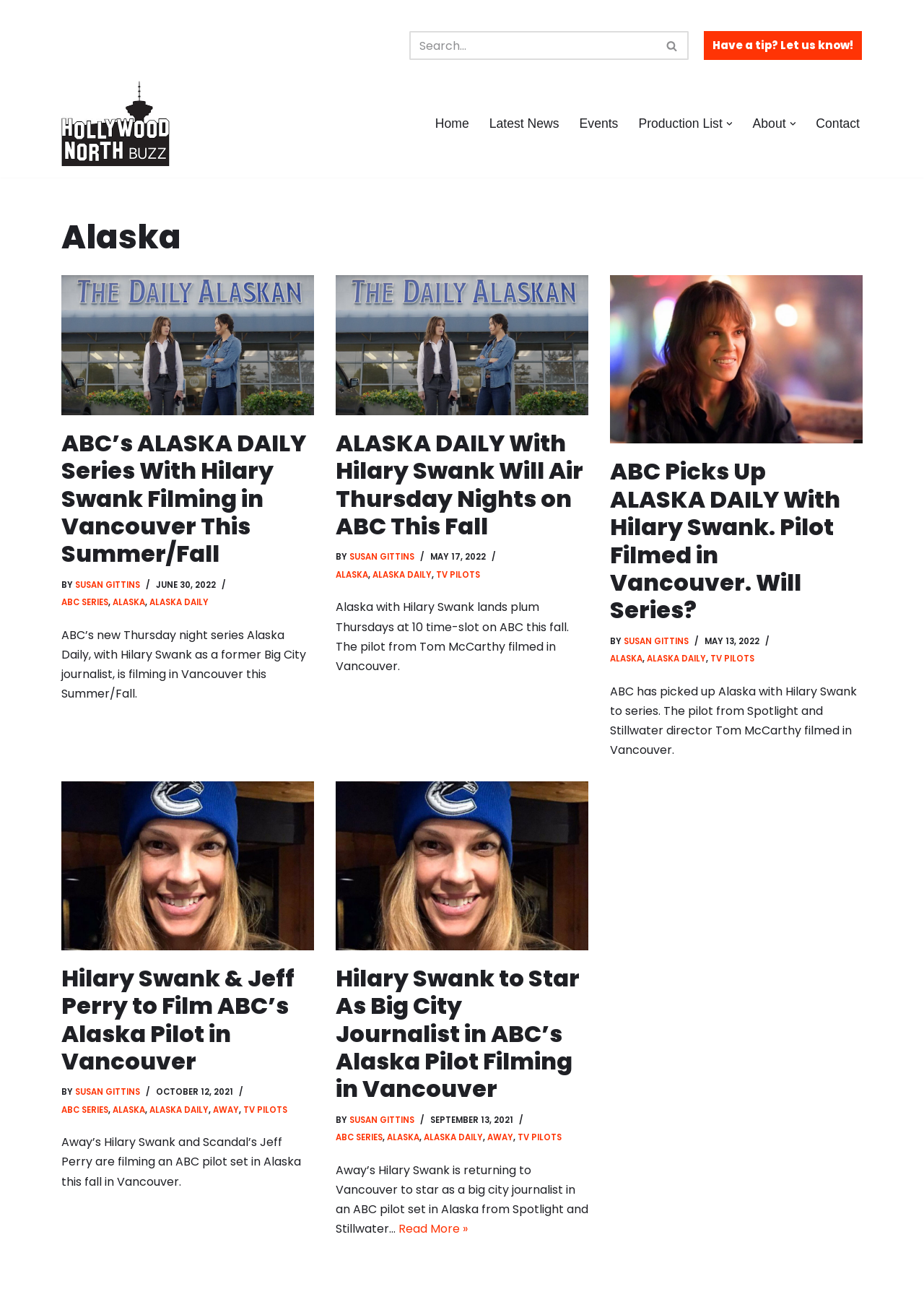Identify the bounding box coordinates necessary to click and complete the given instruction: "Go to the home page".

[0.471, 0.086, 0.508, 0.102]